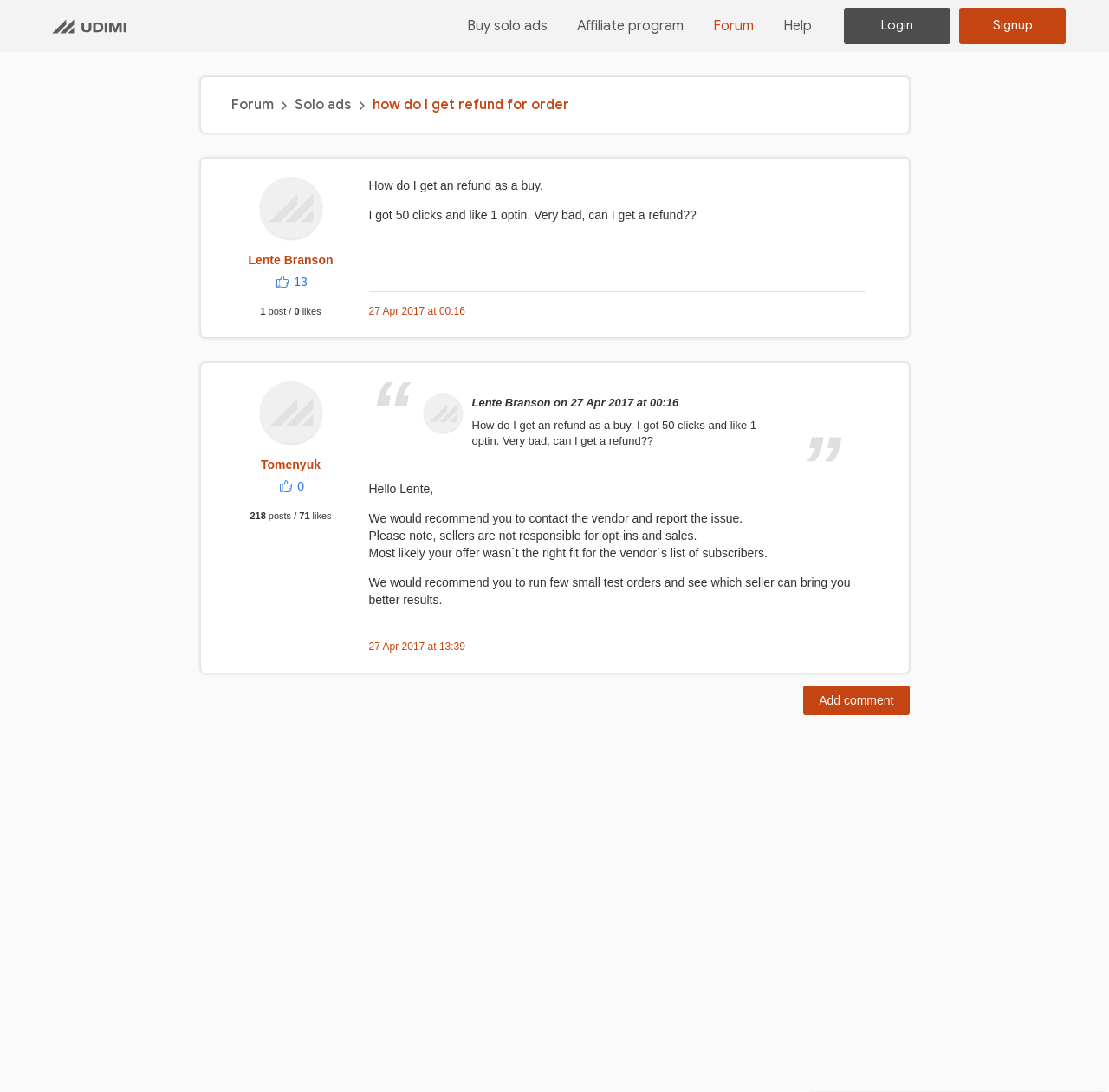Explain the features and main sections of the webpage comprehensively.

This webpage appears to be a forum discussion page, specifically focused on a topic related to getting a refund for an order. At the top of the page, there is a navigation bar with links to the Udimi homepage, buying solo ads, an affiliate program, the forum, help, login, and signup.

Below the navigation bar, there is a heading that indicates the current forum topic, "how do I get refund for order", with links to the forum and solo ads categories. To the right of the heading, there is an image of a user, Lente Branson, and some text indicating that they posted 13 times and have 187 likes.

The main content of the page is a discussion thread, with the original post asking about getting a refund for an order that resulted in only 1 opt-in from 50 clicks. The post is followed by a response from another user, Tomenyuk, who provides some advice on how to proceed.

Throughout the discussion thread, there are various elements, including images of users, text indicating the number of posts and likes, and timestamps for each post. There are also horizontal separators dividing the different posts in the thread.

At the bottom of the page, there is a link to add a comment to the discussion. Overall, the page appears to be a forum discussion focused on a specific topic, with various users contributing to the conversation.